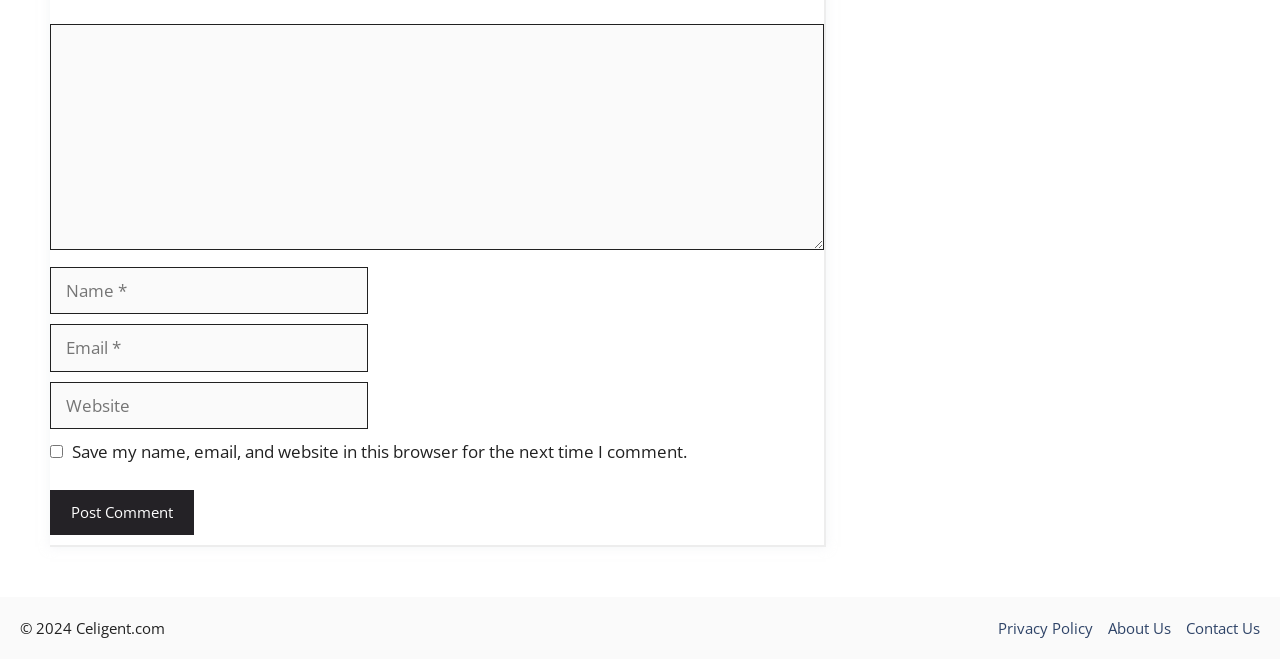What is the copyright information at the bottom of the page?
Based on the visual, give a brief answer using one word or a short phrase.

© 2024 Celigent.com